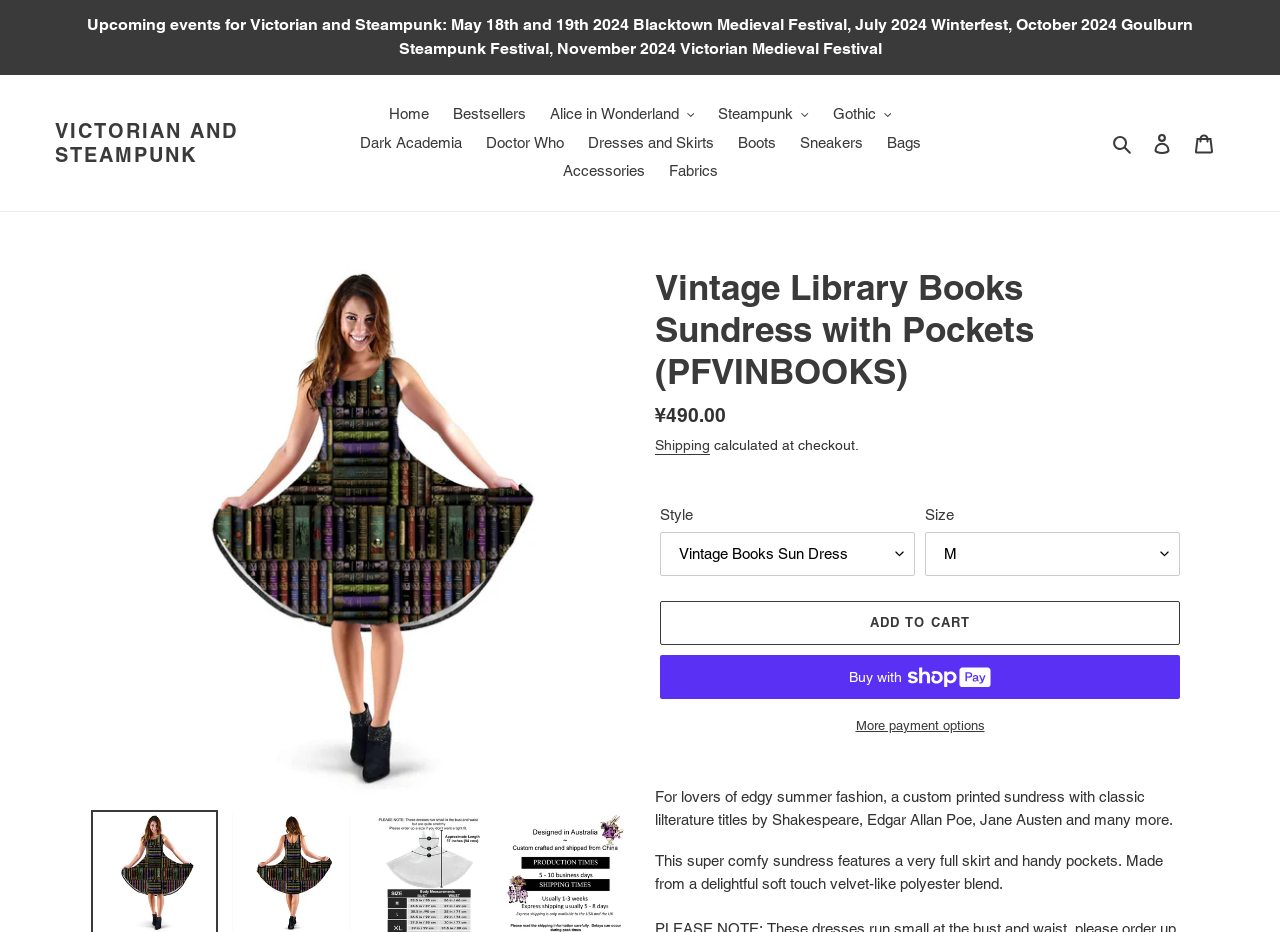Identify the bounding box coordinates for the UI element described as follows: "Home". Ensure the coordinates are four float numbers between 0 and 1, formatted as [left, top, right, bottom].

[0.296, 0.107, 0.343, 0.138]